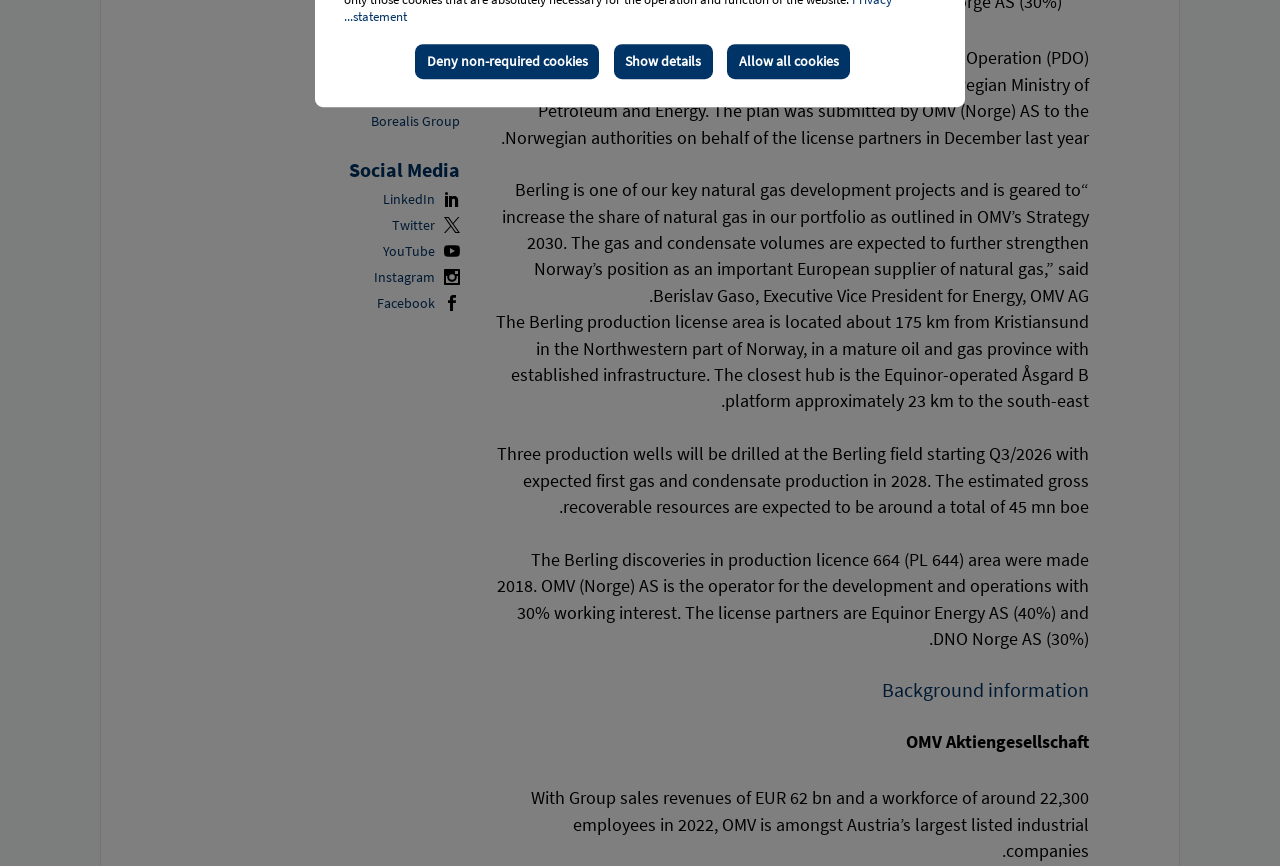Extract the bounding box coordinates for the described element: "Deny non-required cookies". The coordinates should be represented as four float numbers between 0 and 1: [left, top, right, bottom].

[0.325, 0.051, 0.468, 0.092]